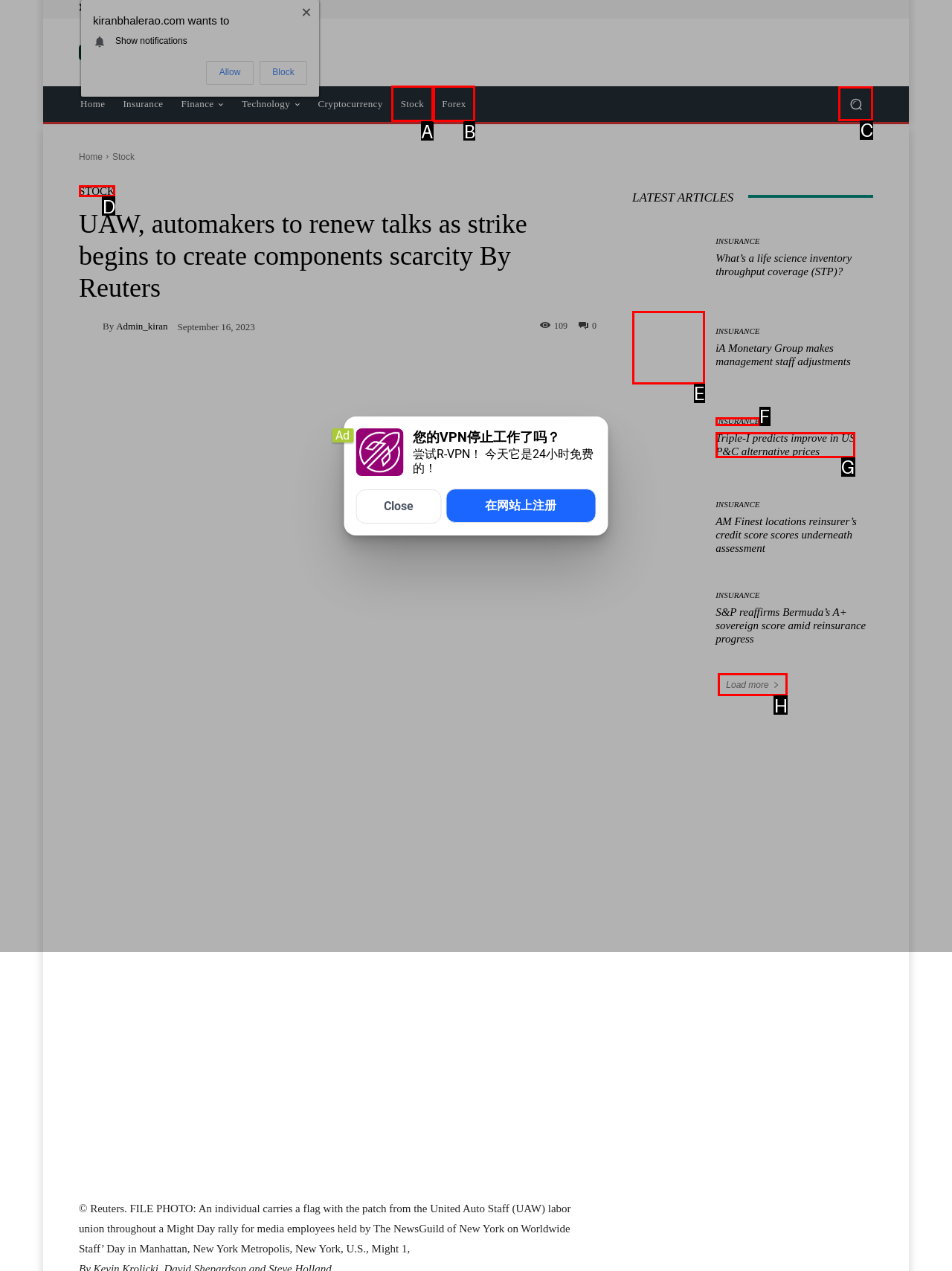Identify the letter of the correct UI element to fulfill the task: Click the 'Search' button from the given options in the screenshot.

C